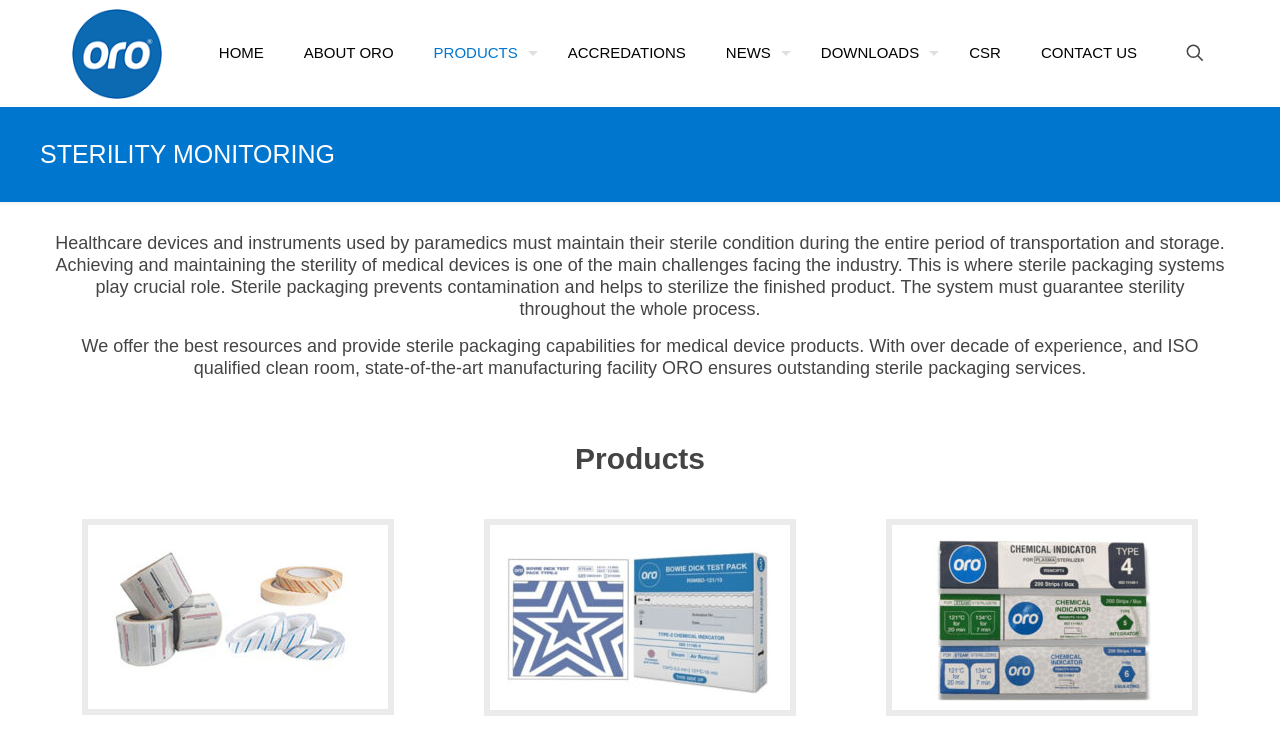Identify the bounding box coordinates of the clickable region to carry out the given instruction: "Go to HOME page".

[0.155, 0.0, 0.222, 0.142]